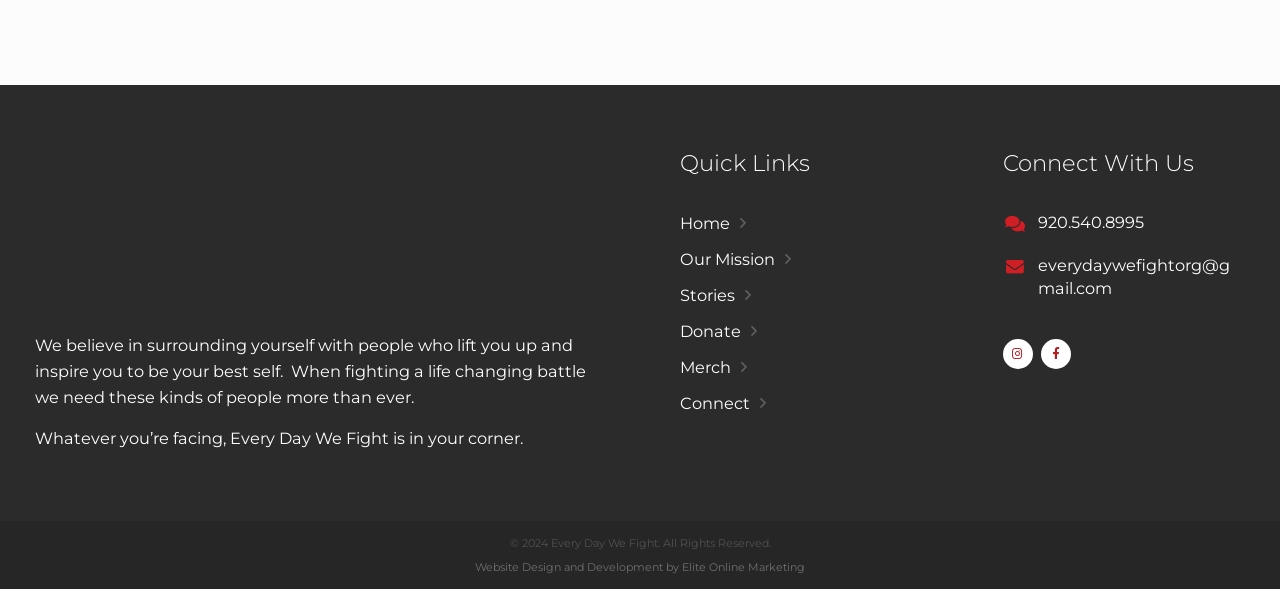Locate the bounding box of the UI element described by: "title="Visit us on facebook"" in the given webpage screenshot.

[0.813, 0.576, 0.836, 0.627]